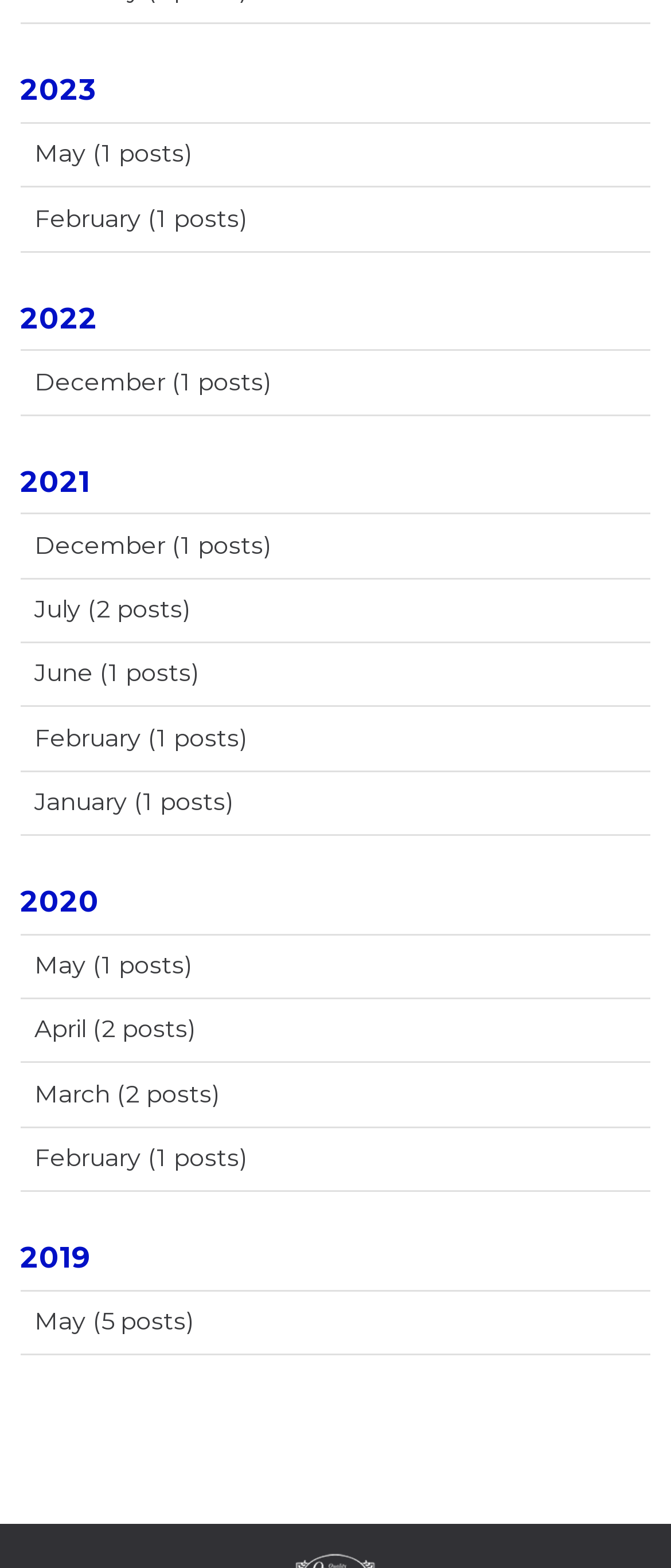Provide the bounding box coordinates for the area that should be clicked to complete the instruction: "View posts from May 2023".

[0.03, 0.079, 0.97, 0.119]